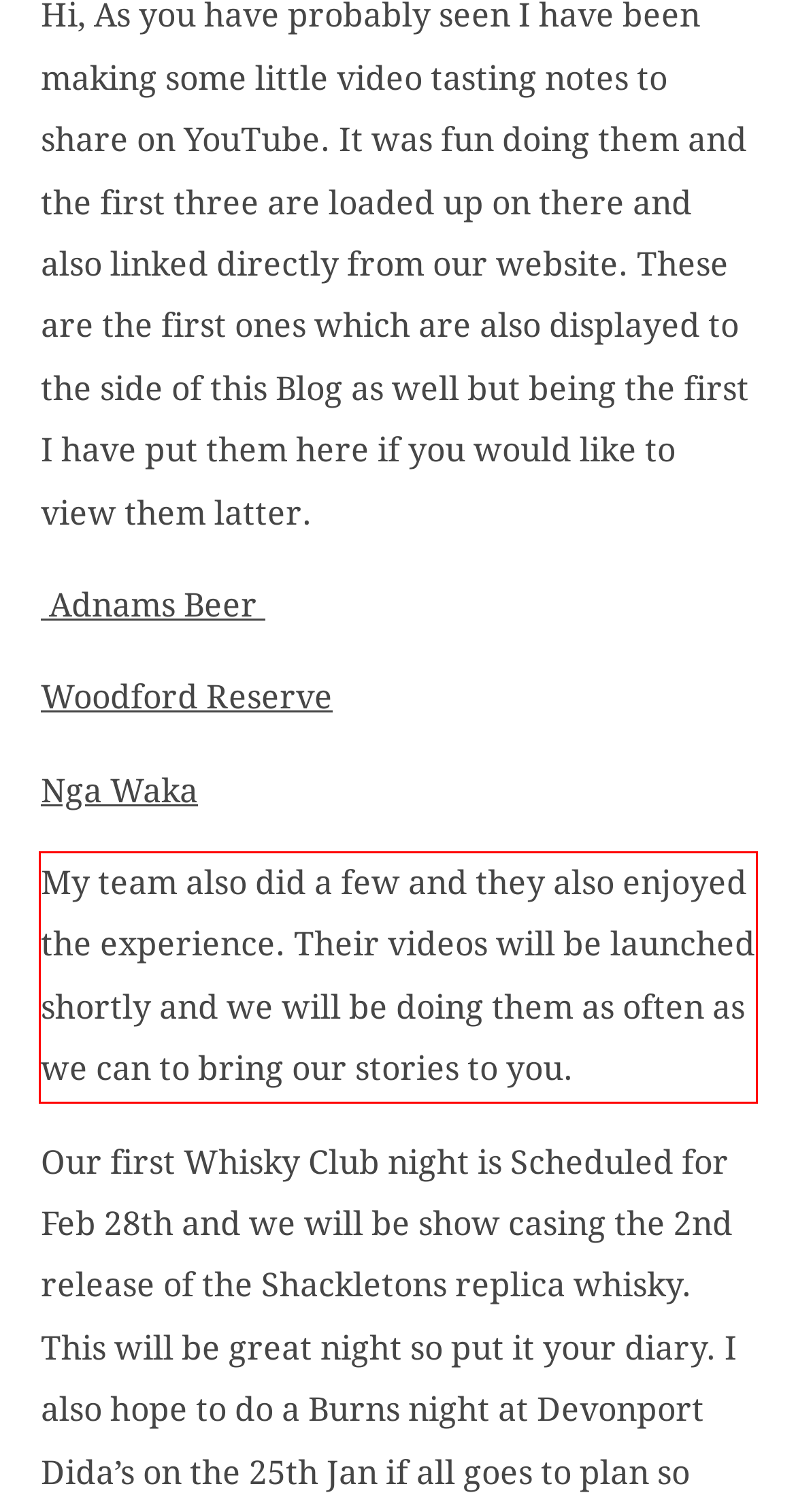Please identify and extract the text content from the UI element encased in a red bounding box on the provided webpage screenshot.

My team also did a few and they also enjoyed the experience. Their videos will be launched shortly and we will be doing them as often as we can to bring our stories to you.